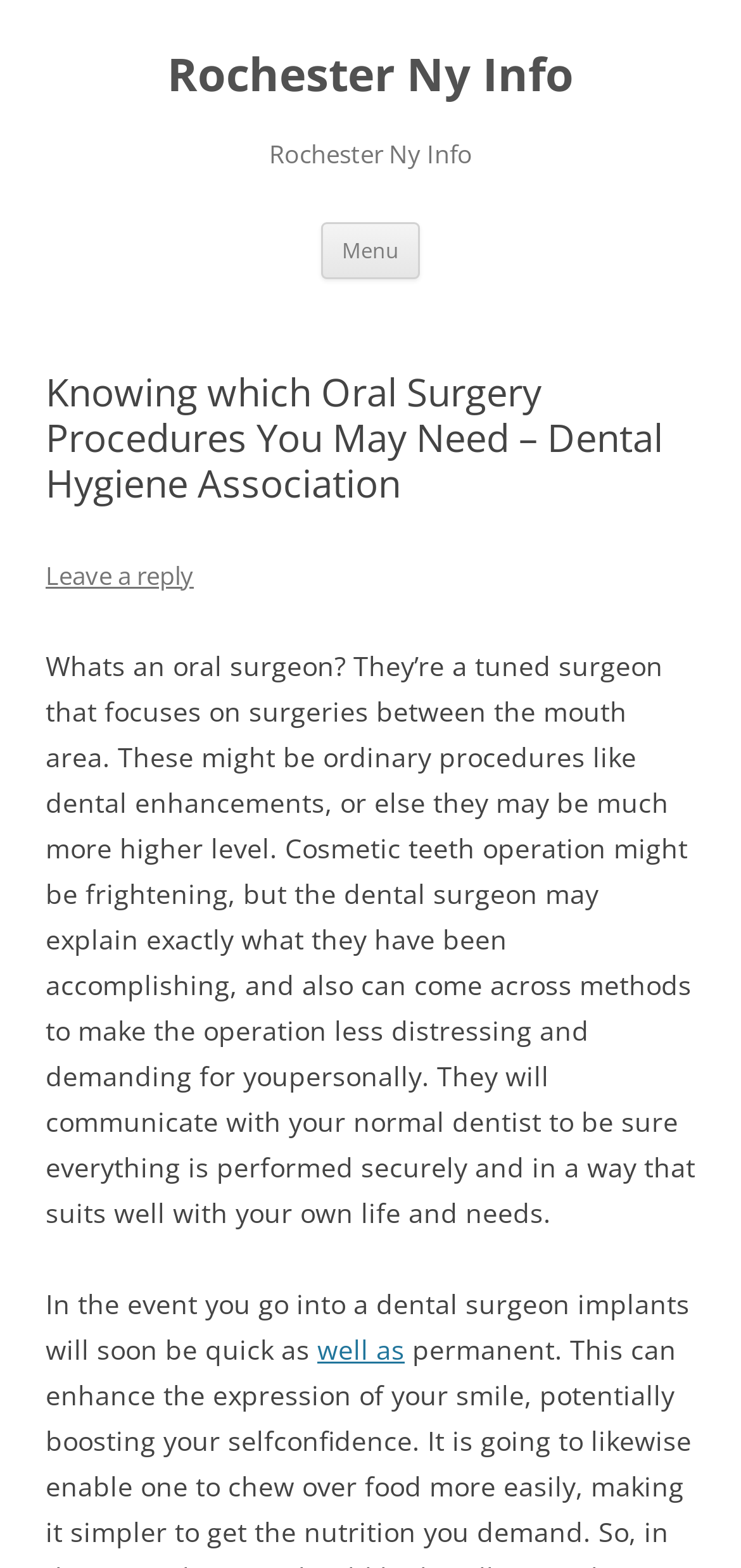Give a detailed overview of the webpage's appearance and contents.

The webpage is about oral surgery procedures and is provided by the Dental Hygiene Association in Rochester, NY. At the top, there is a heading with the title "Rochester Ny Info" and a link with the same text. Below this, there is another heading with the same title, followed by a button labeled "Menu" and a link to "Skip to content".

The main content of the page is divided into sections. The first section has a heading that reads "Knowing which Oral Surgery Procedures You May Need – Dental Hygiene Association". Below this, there is a link to "Leave a reply". The main text of the page explains what an oral surgeon is, describing them as a specialized surgeon who focuses on surgeries in the mouth area. The text also mentions that oral surgeons can perform procedures like dental enhancements and cosmetic teeth operations, and that they will communicate with the patient's normal dentist to ensure a safe and suitable procedure.

Further down the page, there is another section of text that continues to discuss oral surgeons, mentioning that they can perform implant procedures quickly and efficiently. There is also a link to additional information labeled "well as". Overall, the page appears to be an informative resource about oral surgery procedures and the role of oral surgeons.